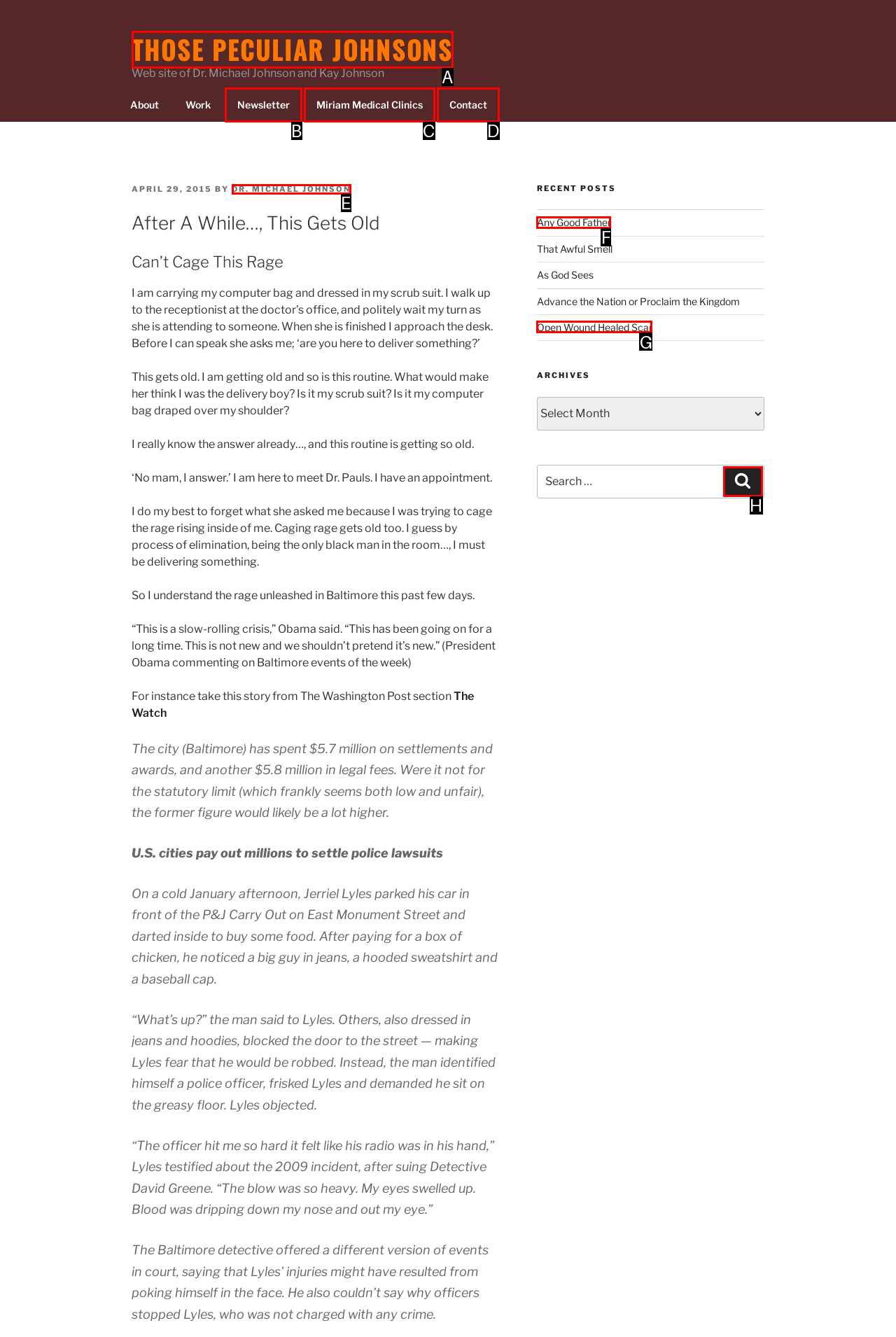From the provided options, which letter corresponds to the element described as: Dr. Michael Johnson
Answer with the letter only.

E